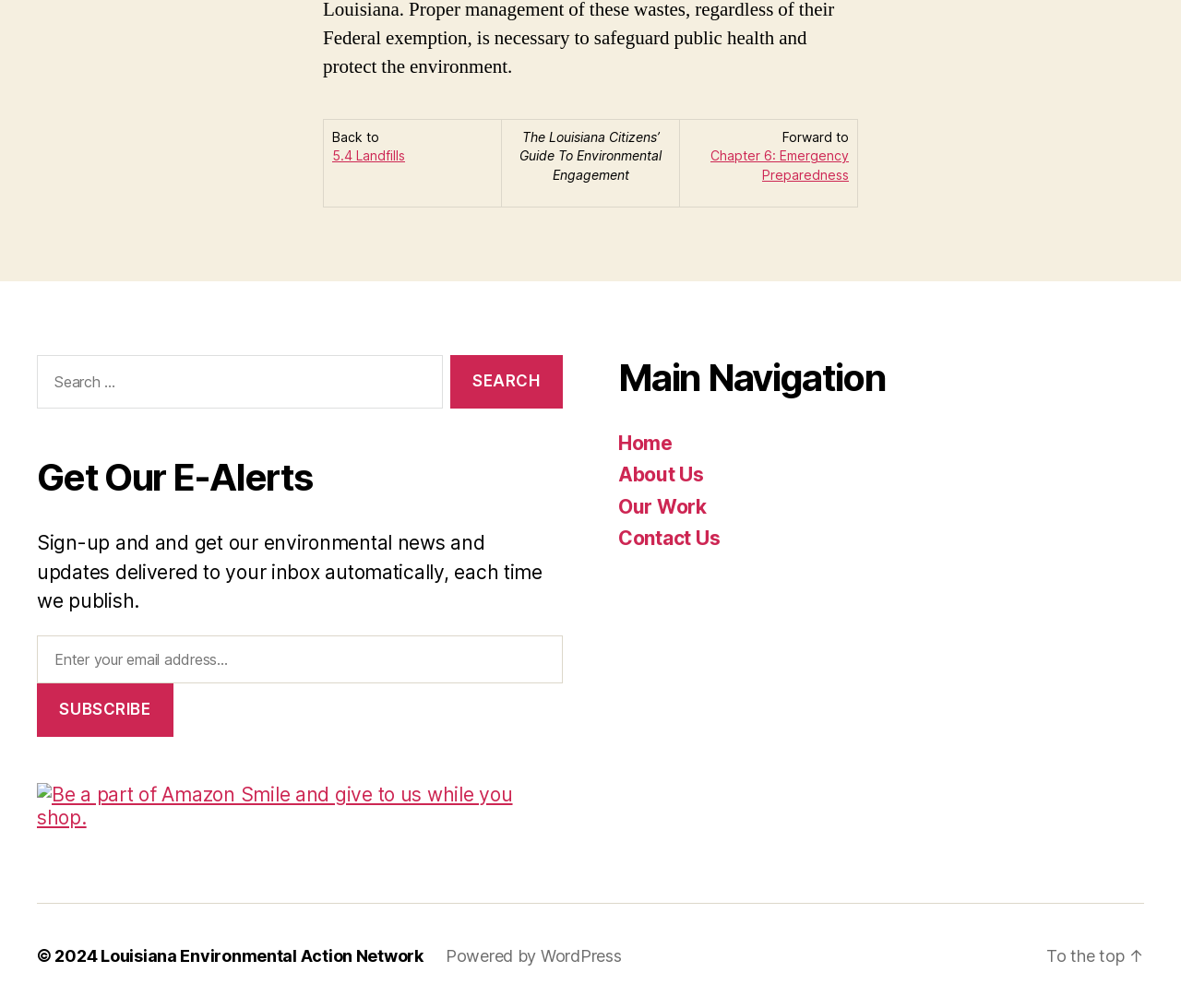Give the bounding box coordinates for the element described by: "Powered by WordPress".

[0.377, 0.939, 0.526, 0.958]